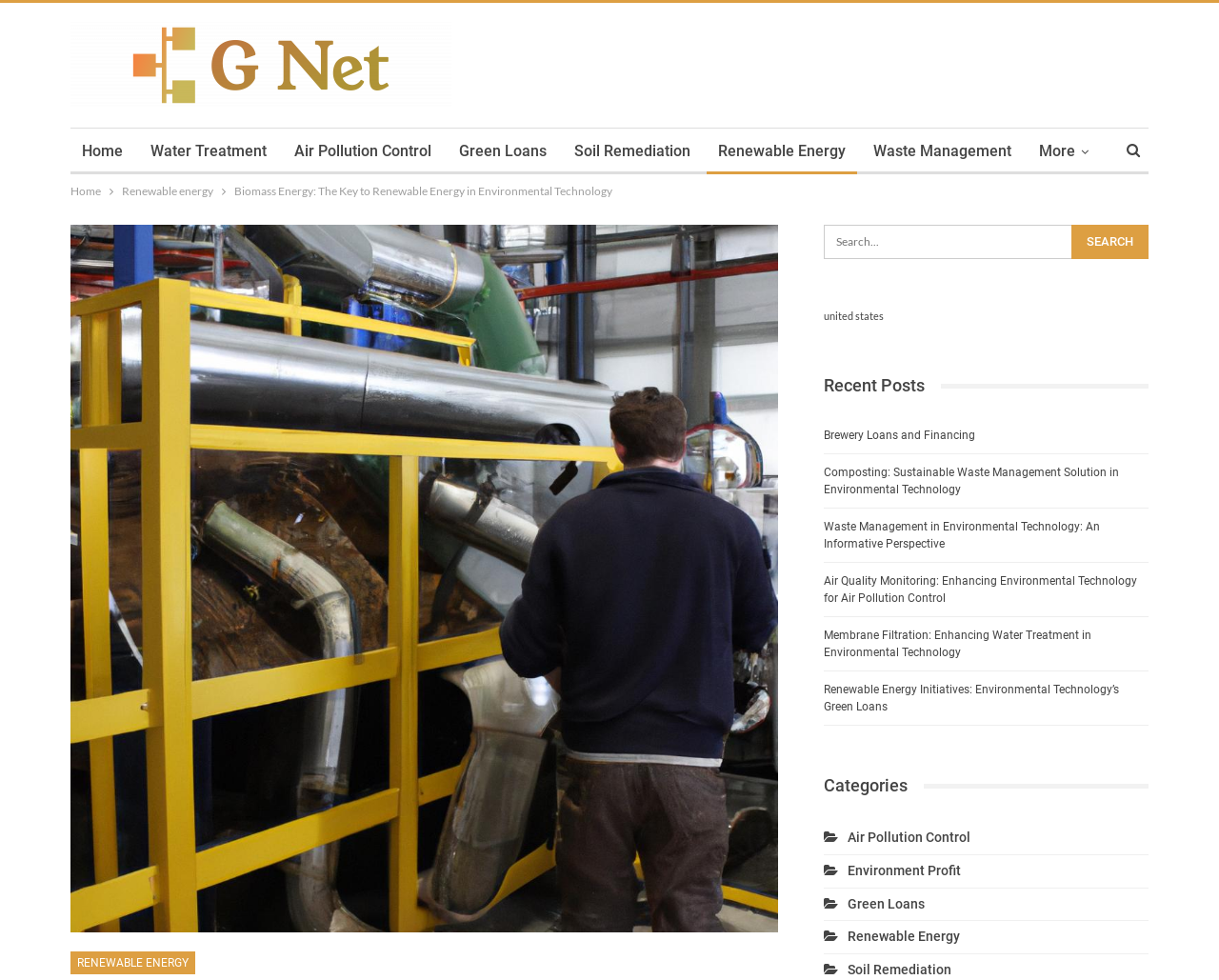Review the image closely and give a comprehensive answer to the question: What is the publisher of this webpage?

I found the answer by looking at the top-left corner of the webpage, where there is a link with an image, and the text 'Publisher' is written next to it.